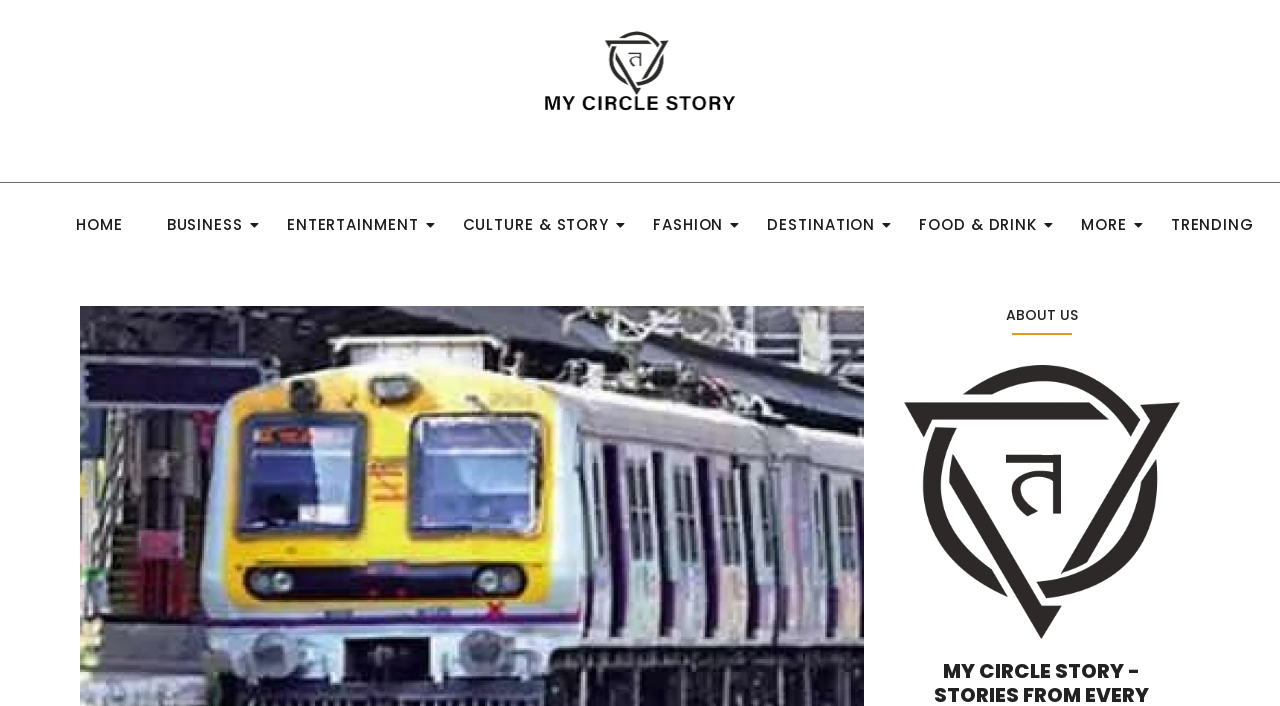How many categories are listed in the menu?
Please provide a comprehensive answer based on the information in the image.

I counted the number of links with similar bounding box coordinates and y1 values, indicating they are part of the same menu. There are 8 links with distinct text, namely 'HOME', 'BUSINESS', 'ENTERTAINMENT', 'CULTURE & STORY', 'FASHION', 'DESTINATION', 'FOOD & DRINK', and 'MORE'.